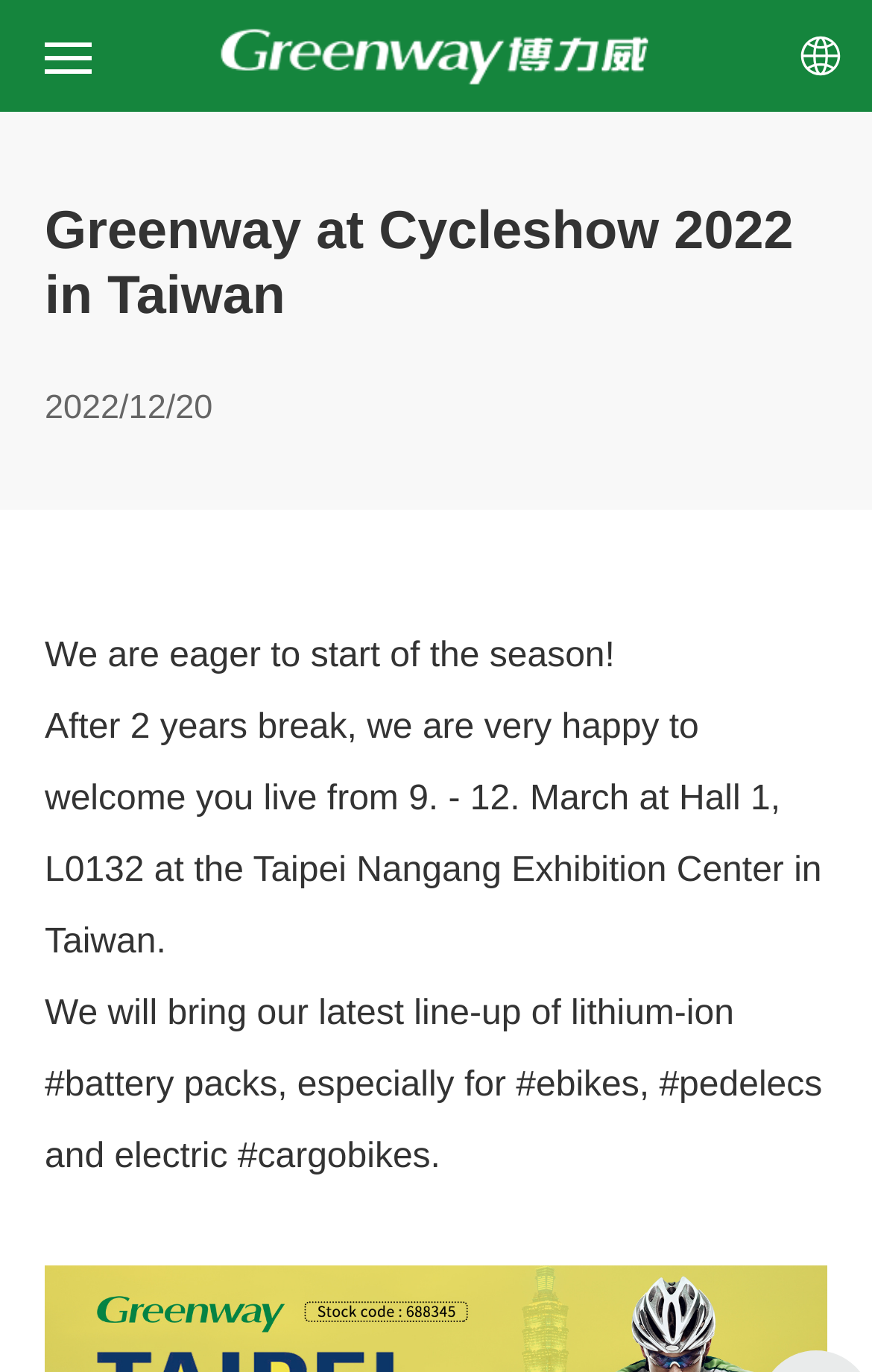Look at the image and give a detailed response to the following question: What is the event mentioned on the webpage?

The event mentioned on the webpage is Cycleshow 2022 in Taiwan, which is stated in the heading 'Greenway at Cycleshow 2022 in Taiwan'.